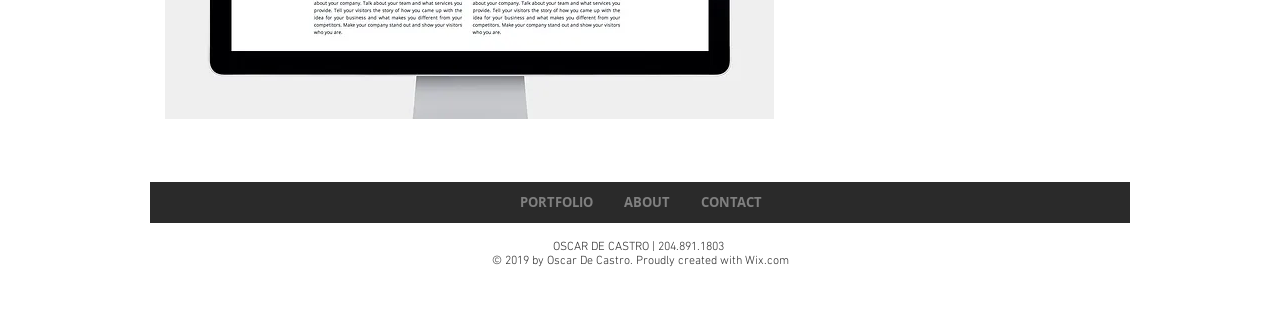What is the platform used to create this webpage?
Kindly offer a detailed explanation using the data available in the image.

I found the link 'Wix.com' in the link element with bounding box coordinates [0.582, 0.77, 0.616, 0.812], which suggests that it is the platform used to create this webpage.